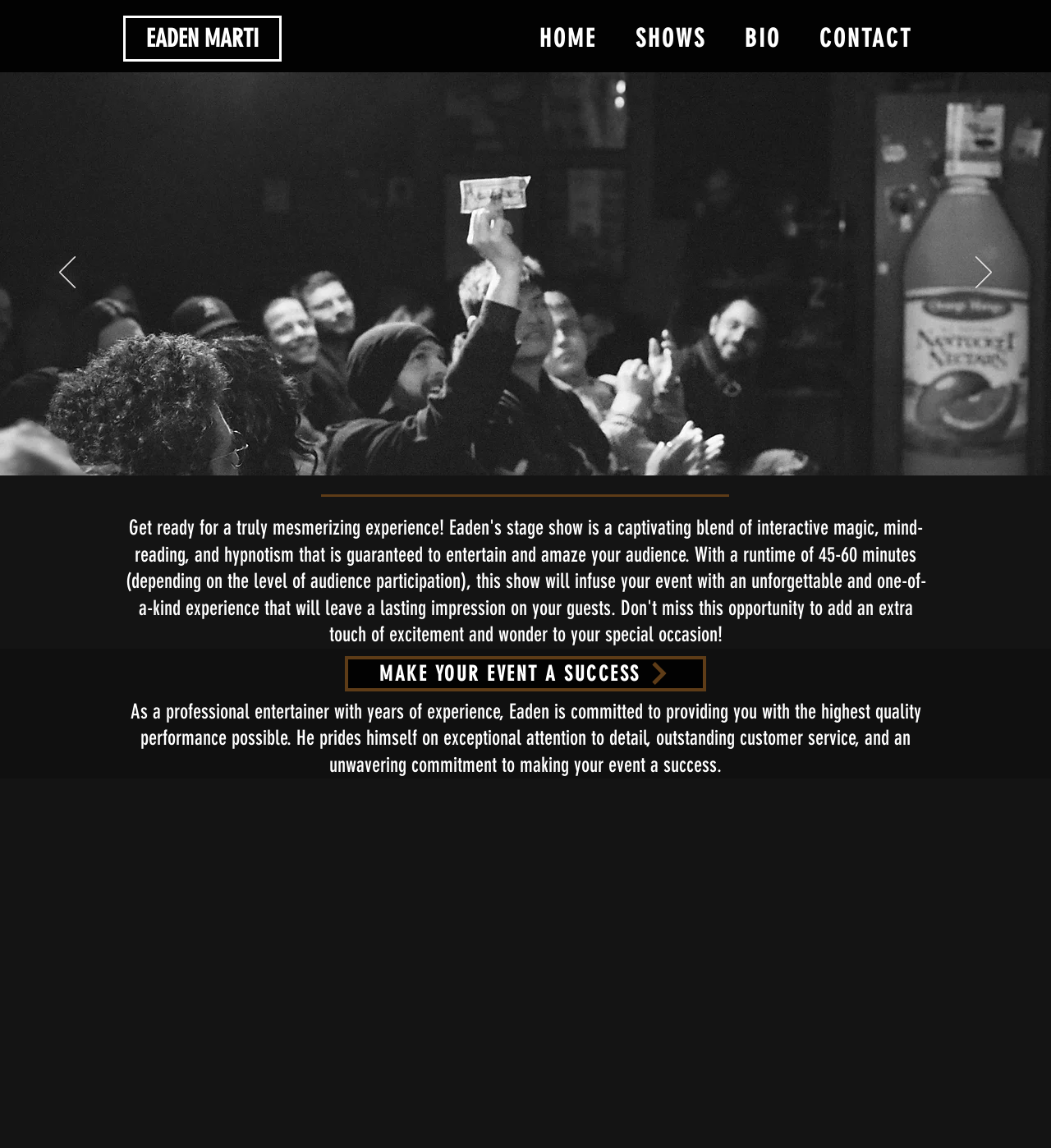Specify the bounding box coordinates for the region that must be clicked to perform the given instruction: "Click on the 'MAKE YOUR EVENT A SUCCESS' link".

[0.328, 0.571, 0.672, 0.602]